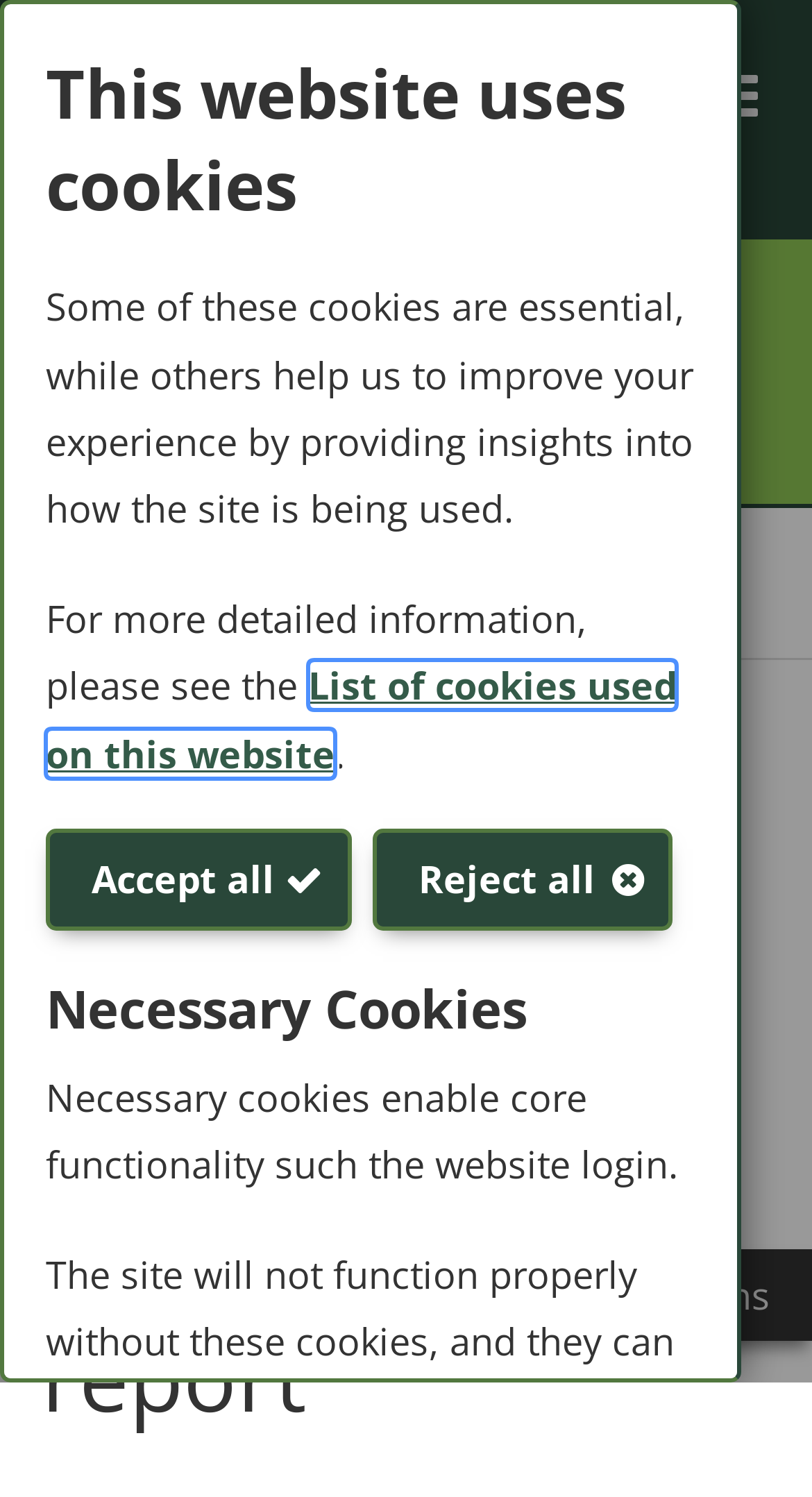Please identify the bounding box coordinates of the element on the webpage that should be clicked to follow this instruction: "View full notice". The bounding box coordinates should be given as four float numbers between 0 and 1, formatted as [left, top, right, bottom].

[0.051, 0.174, 0.508, 0.217]